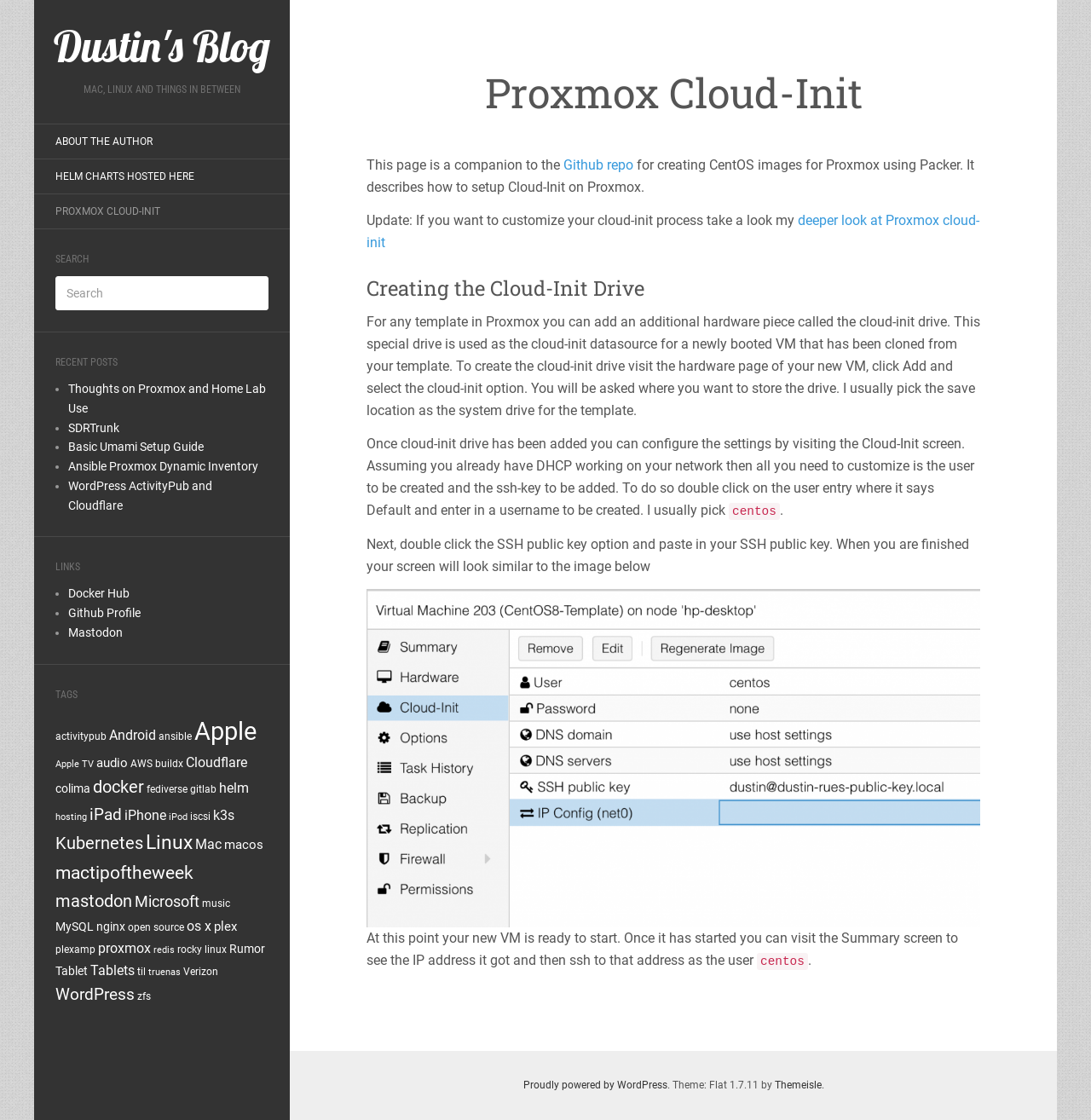How many links are under the 'LINKS' heading?
From the image, provide a succinct answer in one word or a short phrase.

3